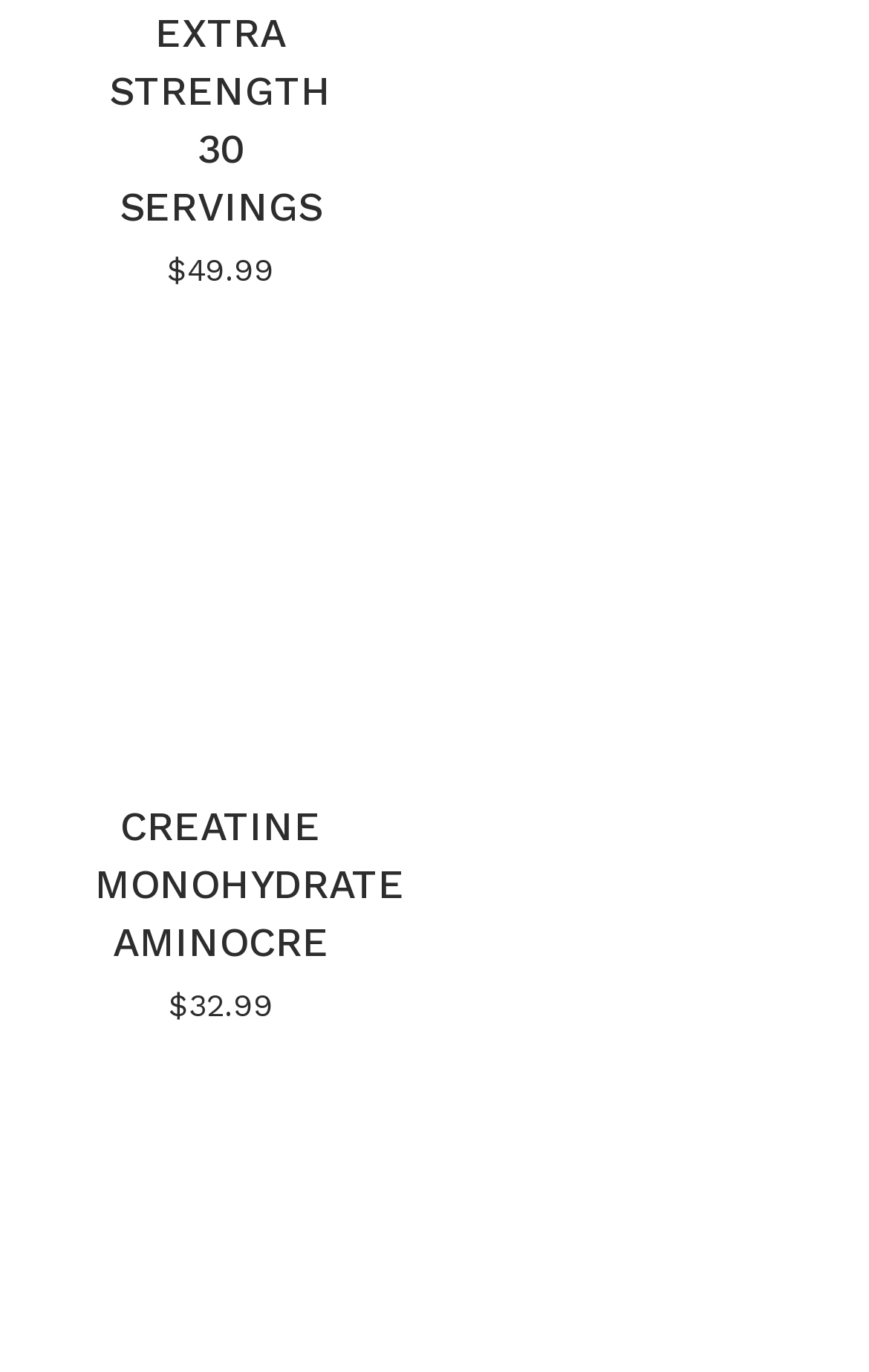What is the price of Liposomal Quercetin Extra Strength?
Please give a detailed and elaborate answer to the question based on the image.

I found the link 'LIPOSOMAL QUERCETIN EXTRA STRENGTH 30 SERVINGS' and nearby StaticText elements '$' and '49.99', which indicate the price of the product.